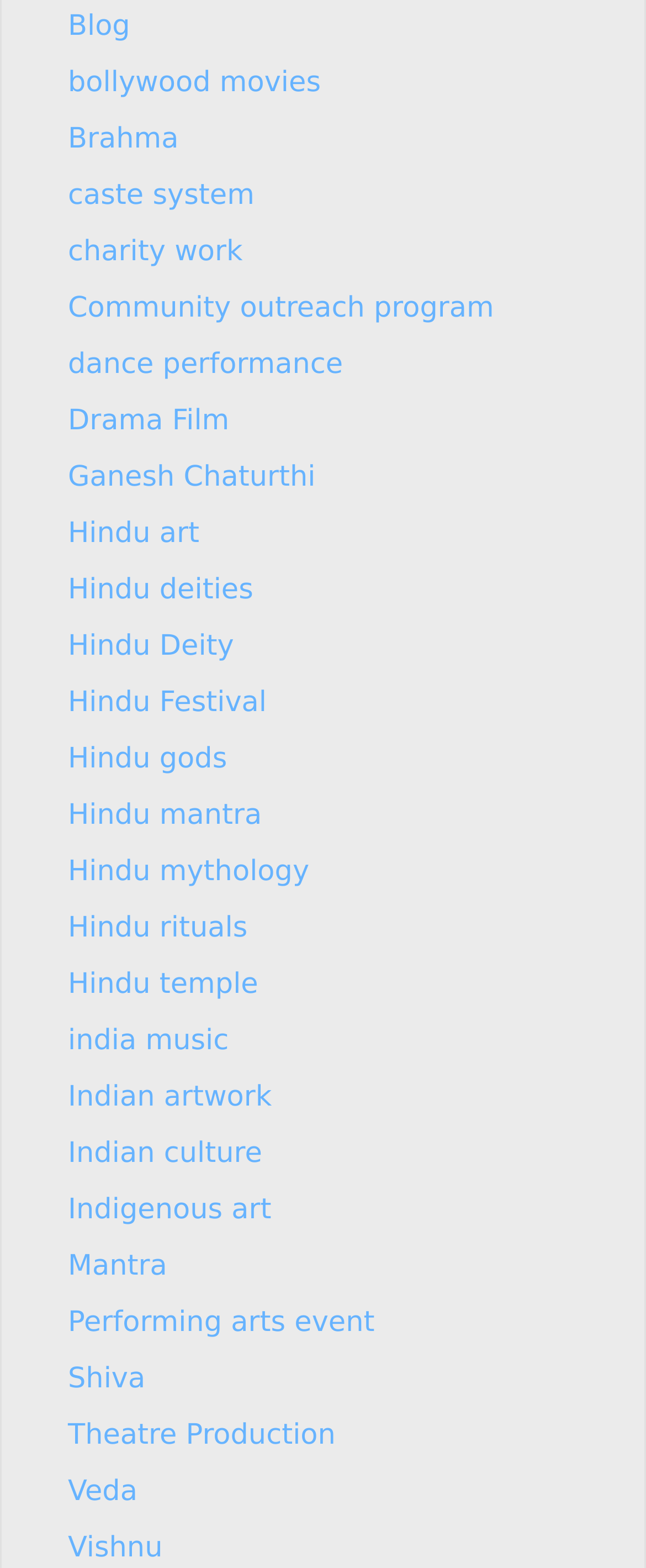Provide the bounding box coordinates of the HTML element described by the text: "Community outreach program". The coordinates should be in the format [left, top, right, bottom] with values between 0 and 1.

[0.105, 0.186, 0.765, 0.207]